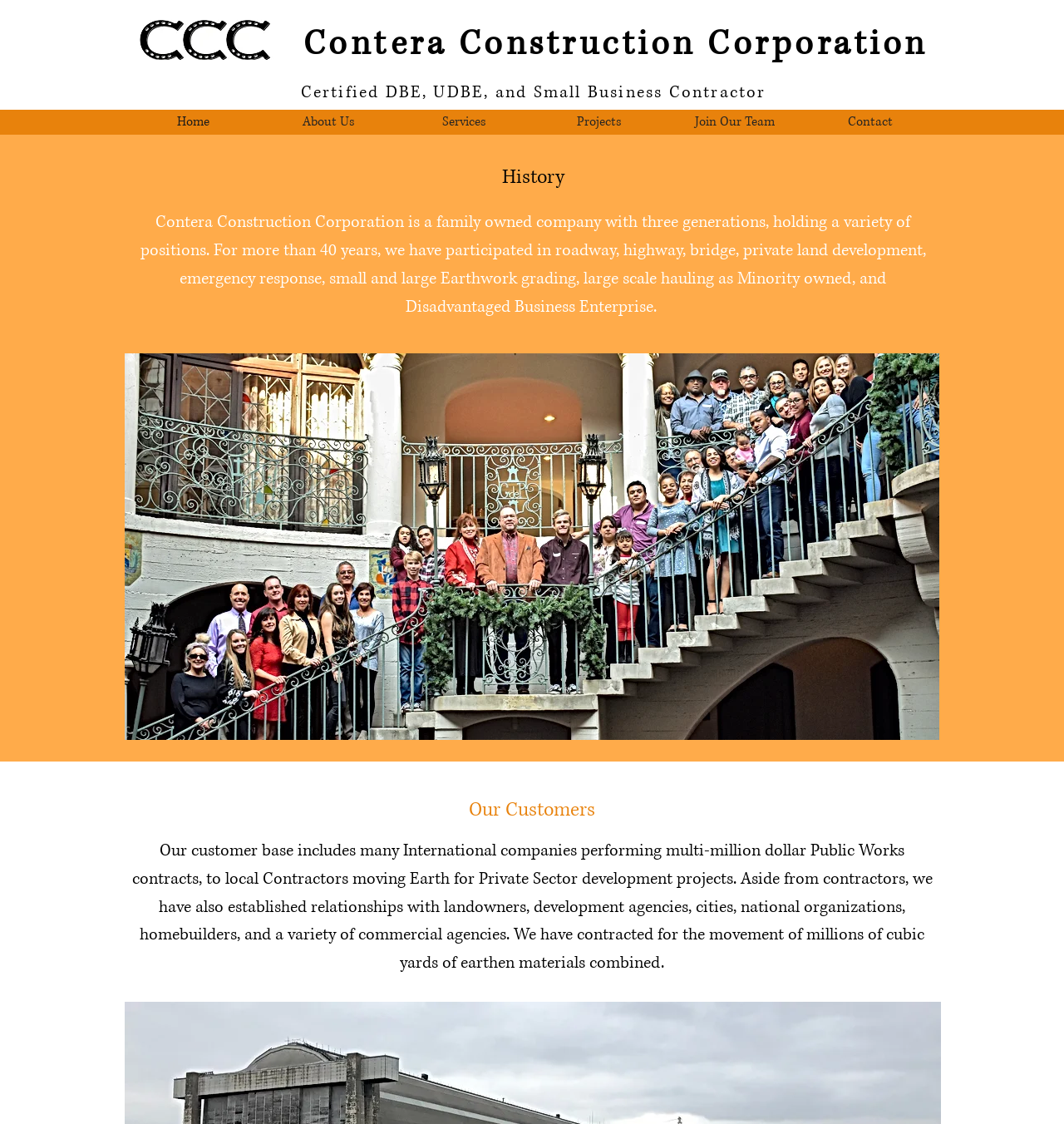Determine the bounding box coordinates of the clickable area required to perform the following instruction: "Click the logo". The coordinates should be represented as four float numbers between 0 and 1: [left, top, right, bottom].

[0.125, 0.018, 0.266, 0.053]